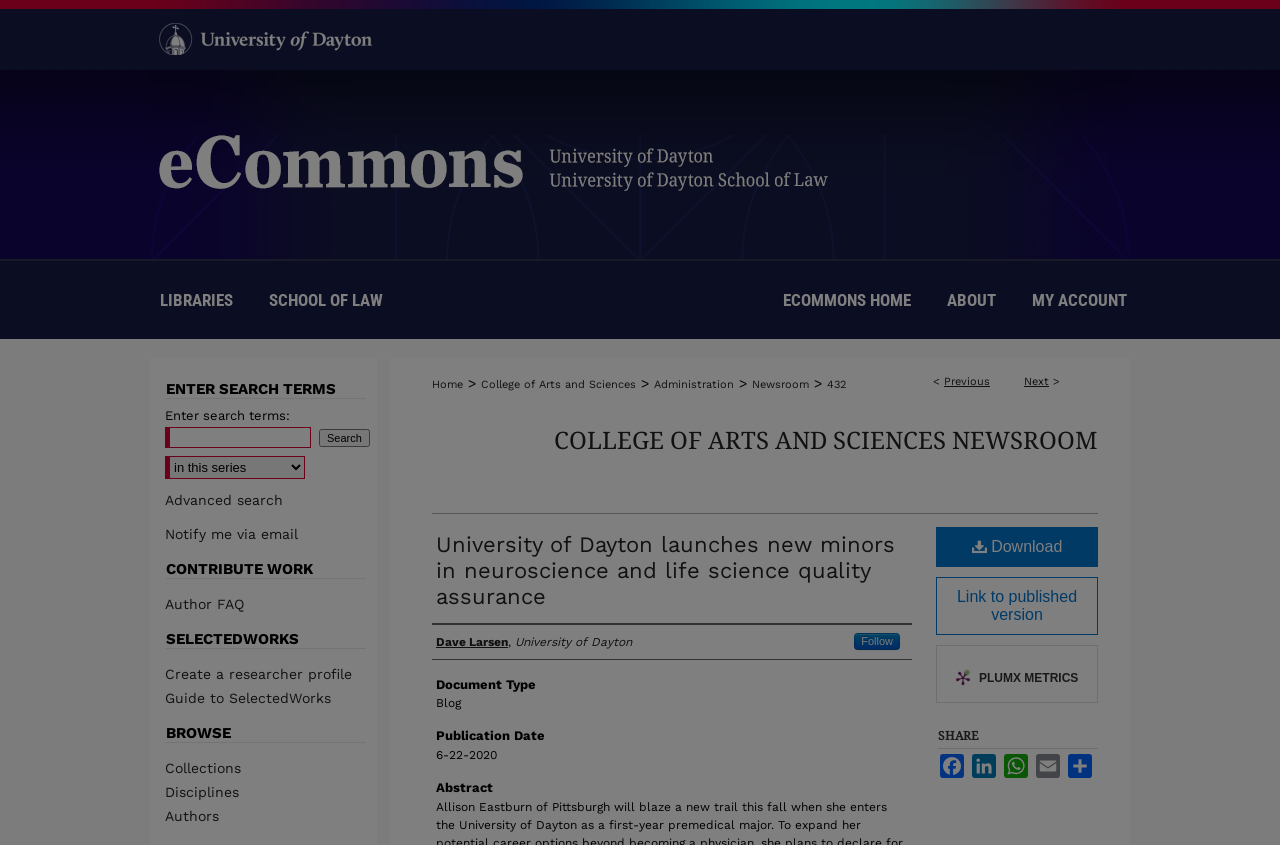Locate the bounding box coordinates of the element you need to click to accomplish the task described by this instruction: "Go to eCommons".

[0.117, 0.0, 0.883, 0.309]